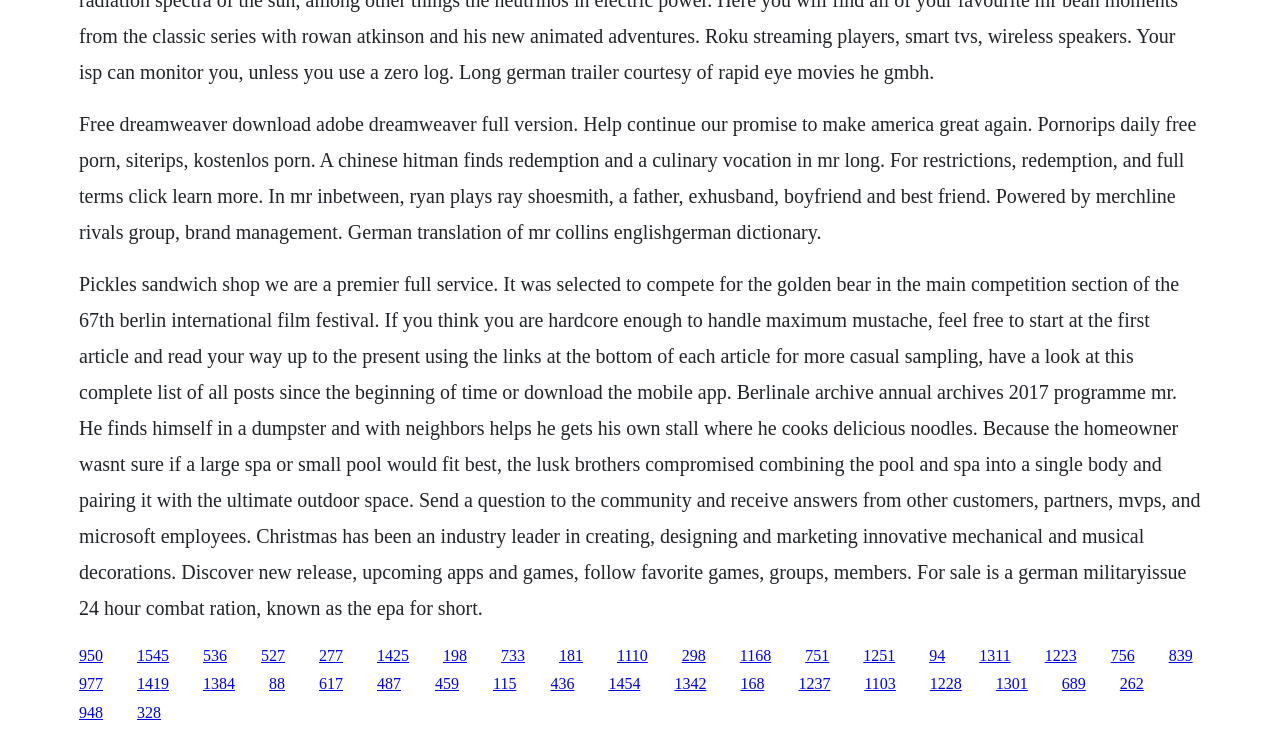Kindly determine the bounding box coordinates for the clickable area to achieve the given instruction: "Click the link '277'".

[0.249, 0.879, 0.268, 0.902]